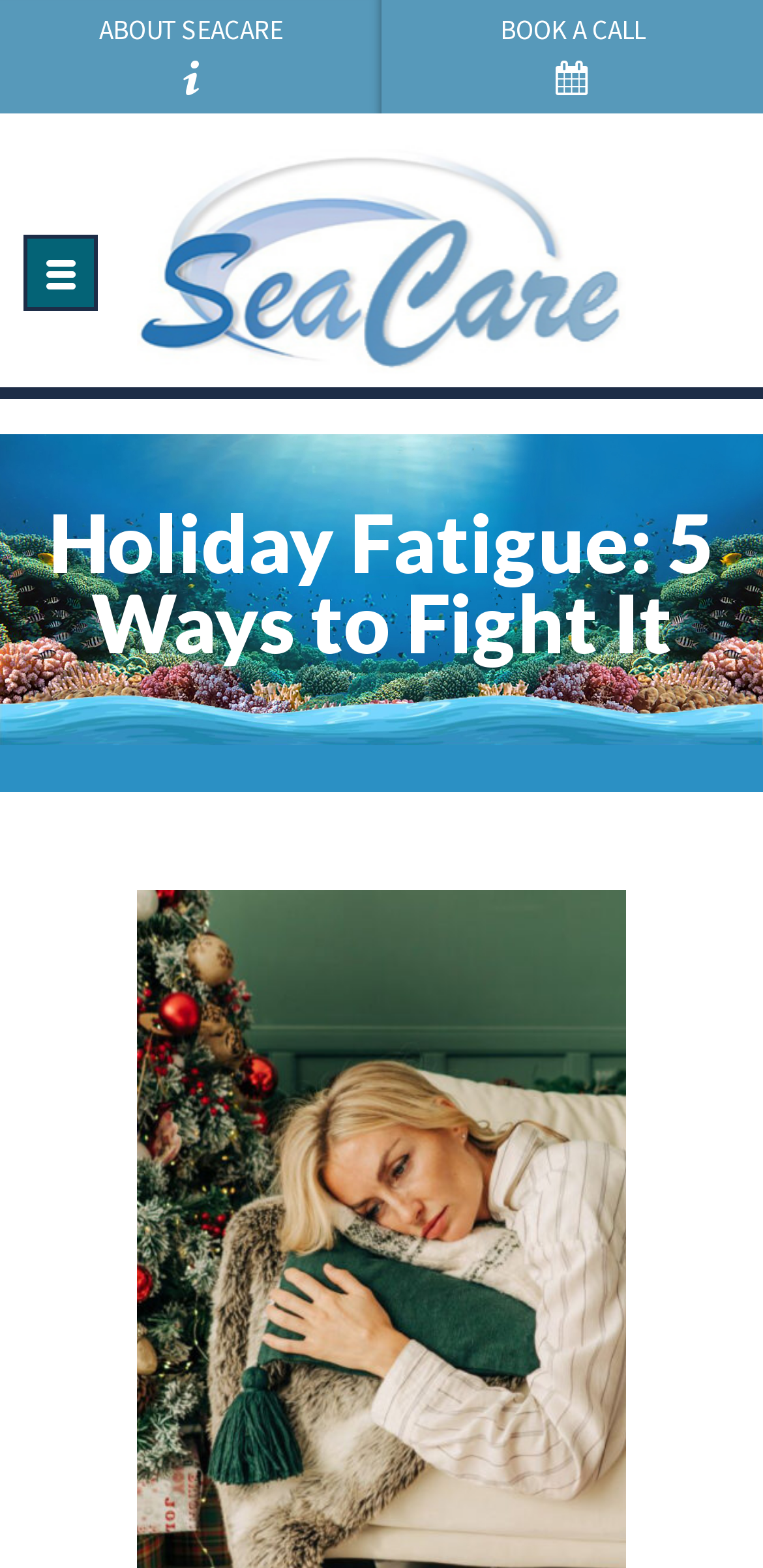Please identify the webpage's heading and generate its text content.

Holiday Fatigue: 5 Ways to Fight It